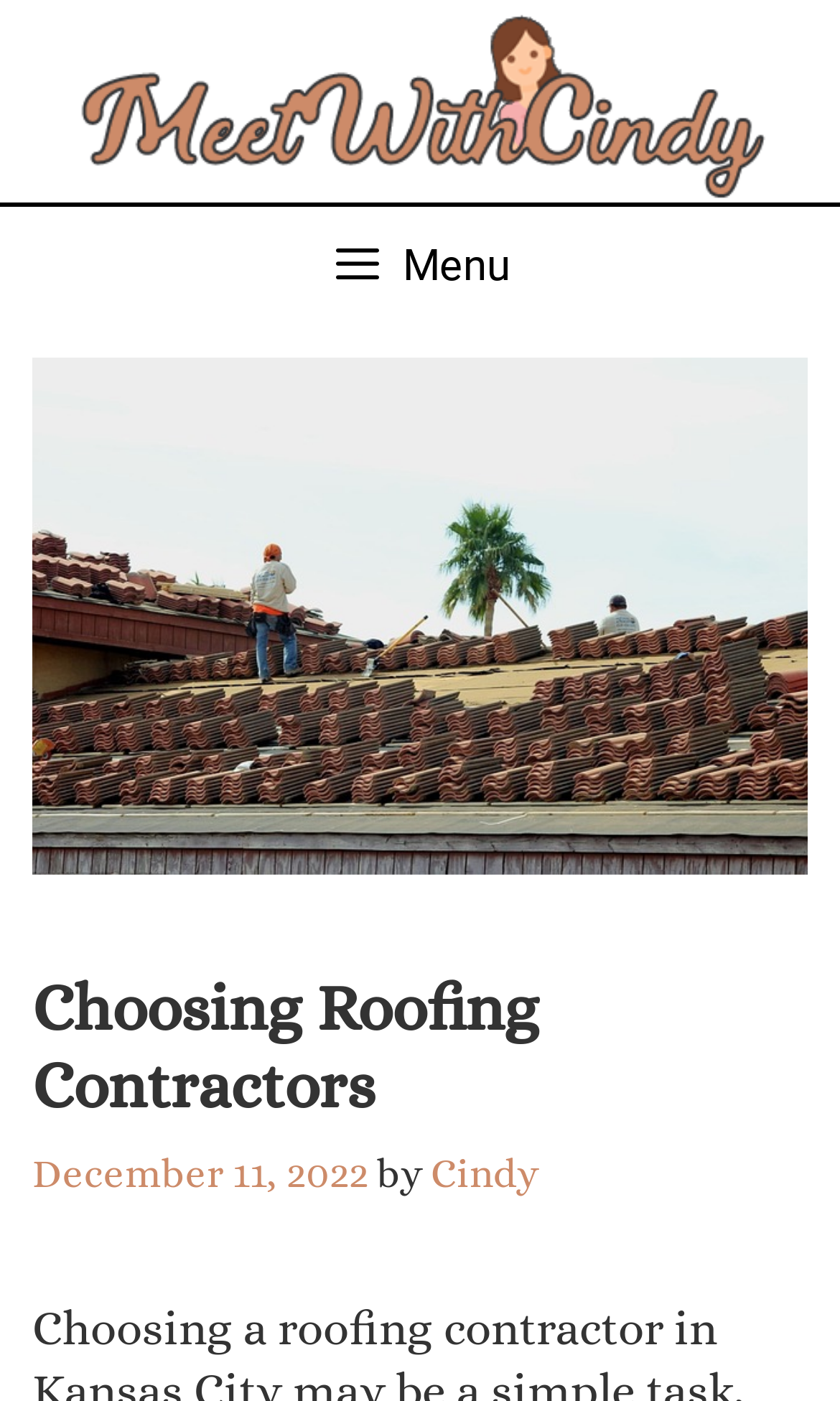Is the menu button expanded?
Give a single word or phrase as your answer by examining the image.

No